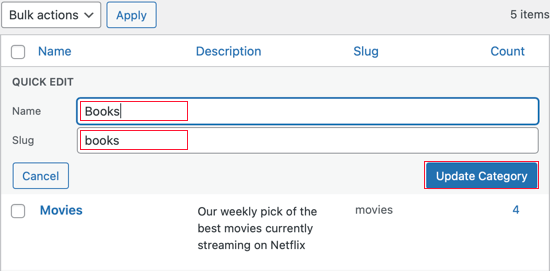What determines the URL component for this category page?
Respond with a short answer, either a single word or a phrase, based on the image.

The 'Slug' input field